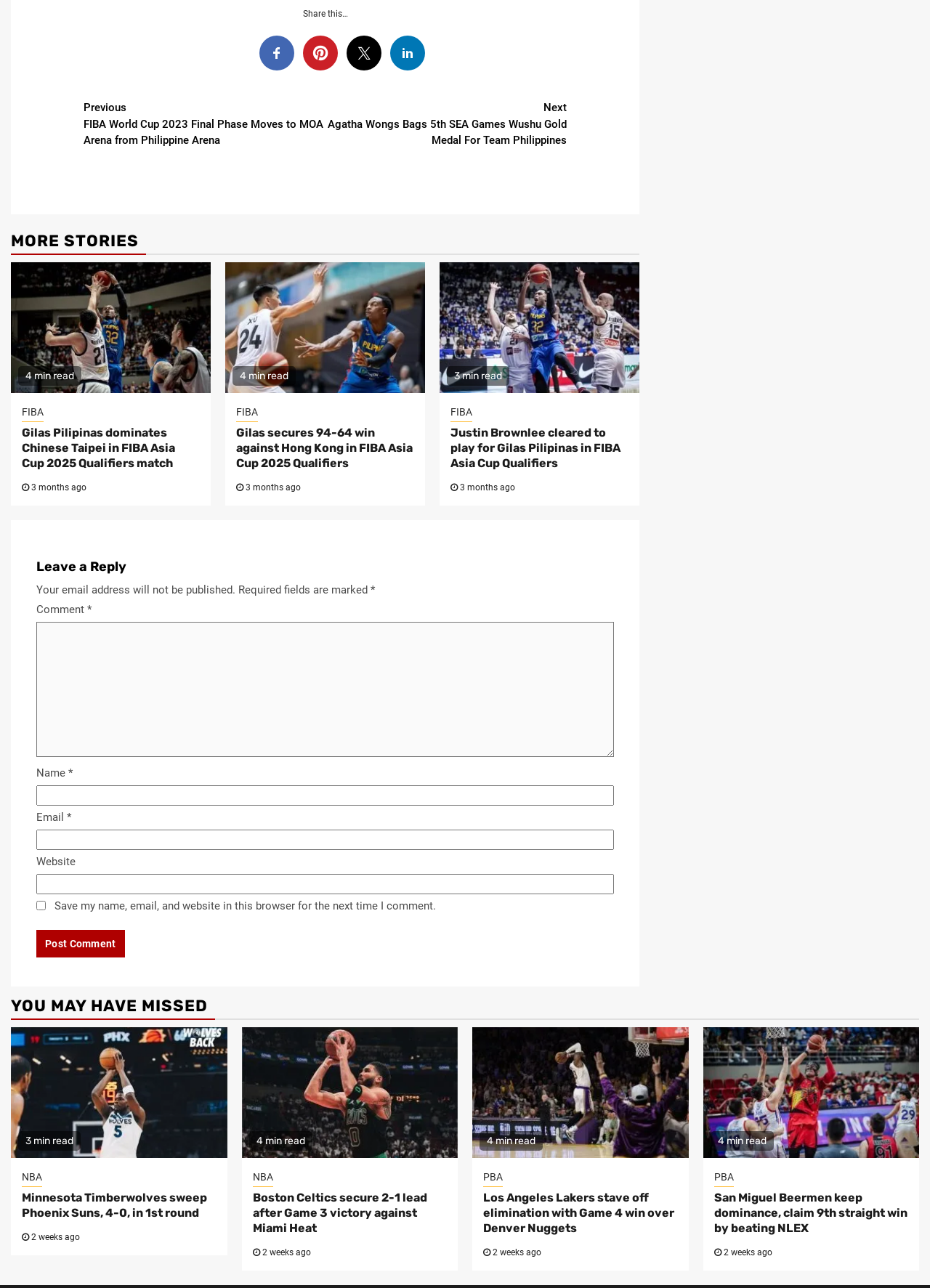Given the description of the UI element: "parent_node: Website name="url"", predict the bounding box coordinates in the form of [left, top, right, bottom], with each value being a float between 0 and 1.

[0.039, 0.678, 0.66, 0.695]